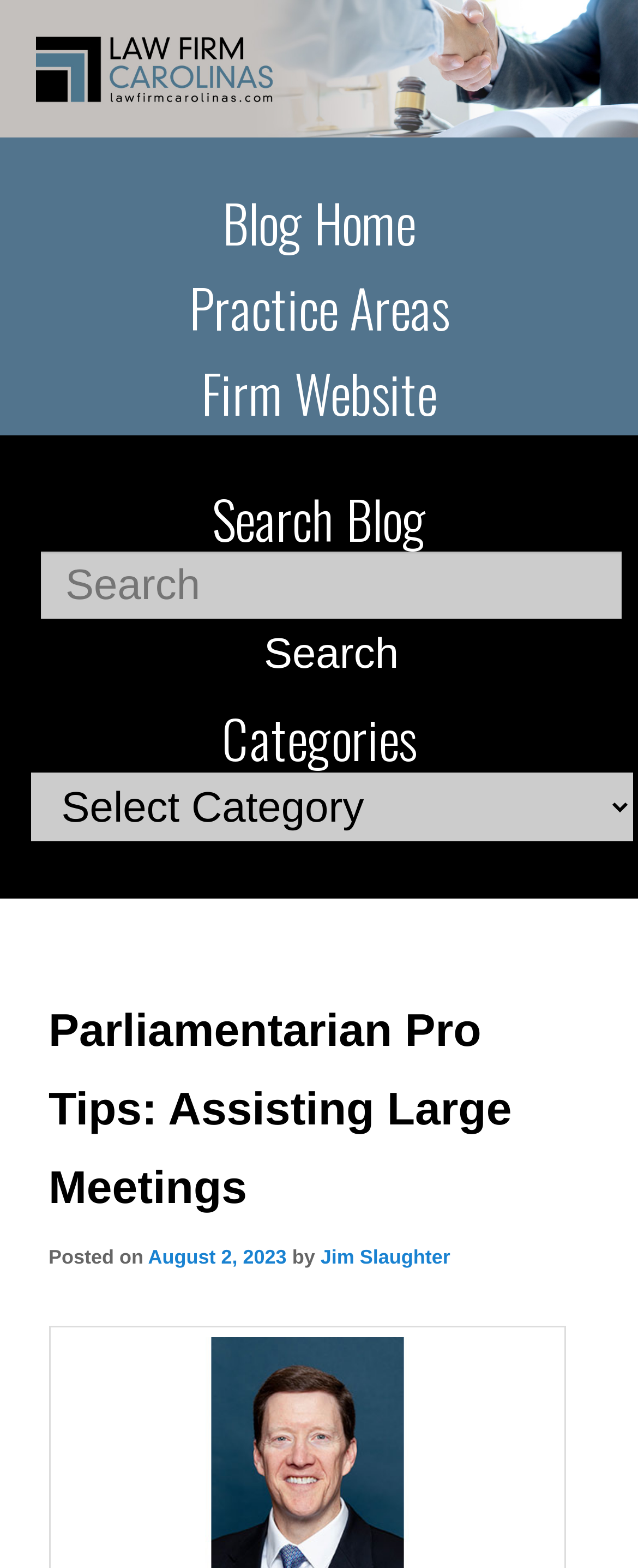Answer the question using only one word or a concise phrase: What is the purpose of the search box?

To search the blog